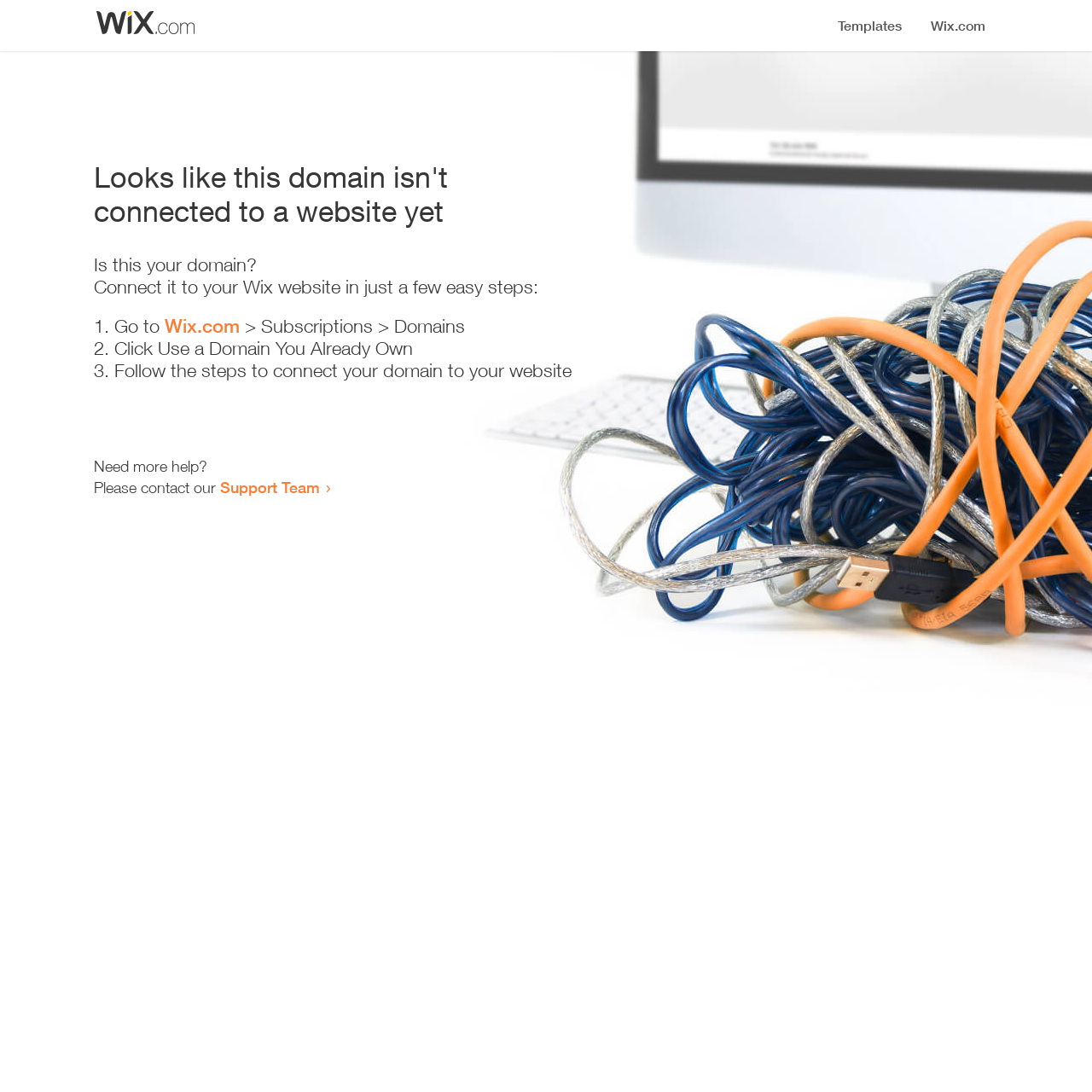Where can I get more help?
Please use the image to deliver a detailed and complete answer.

The webpage provides a link to the 'Support Team' where users can get more help, as stated in the text 'Need more help? Please contact our Support Team'.